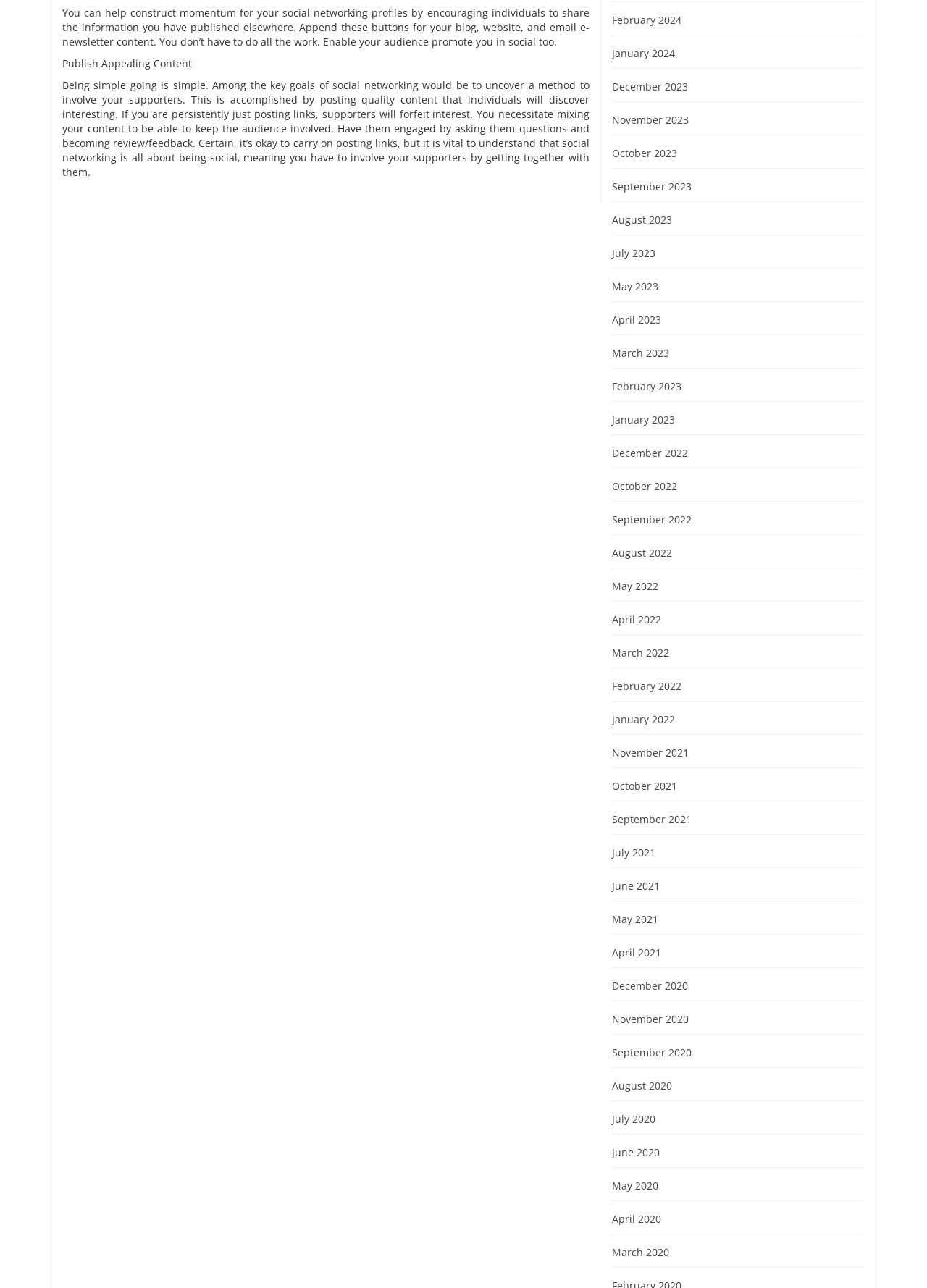What is the purpose of asking questions on social media?
Look at the screenshot and provide an in-depth answer.

The text 'Have them engaged by asking them questions and becoming review/feedback.' suggests that asking questions on social media is a way to engage the audience and involve them in the conversation.